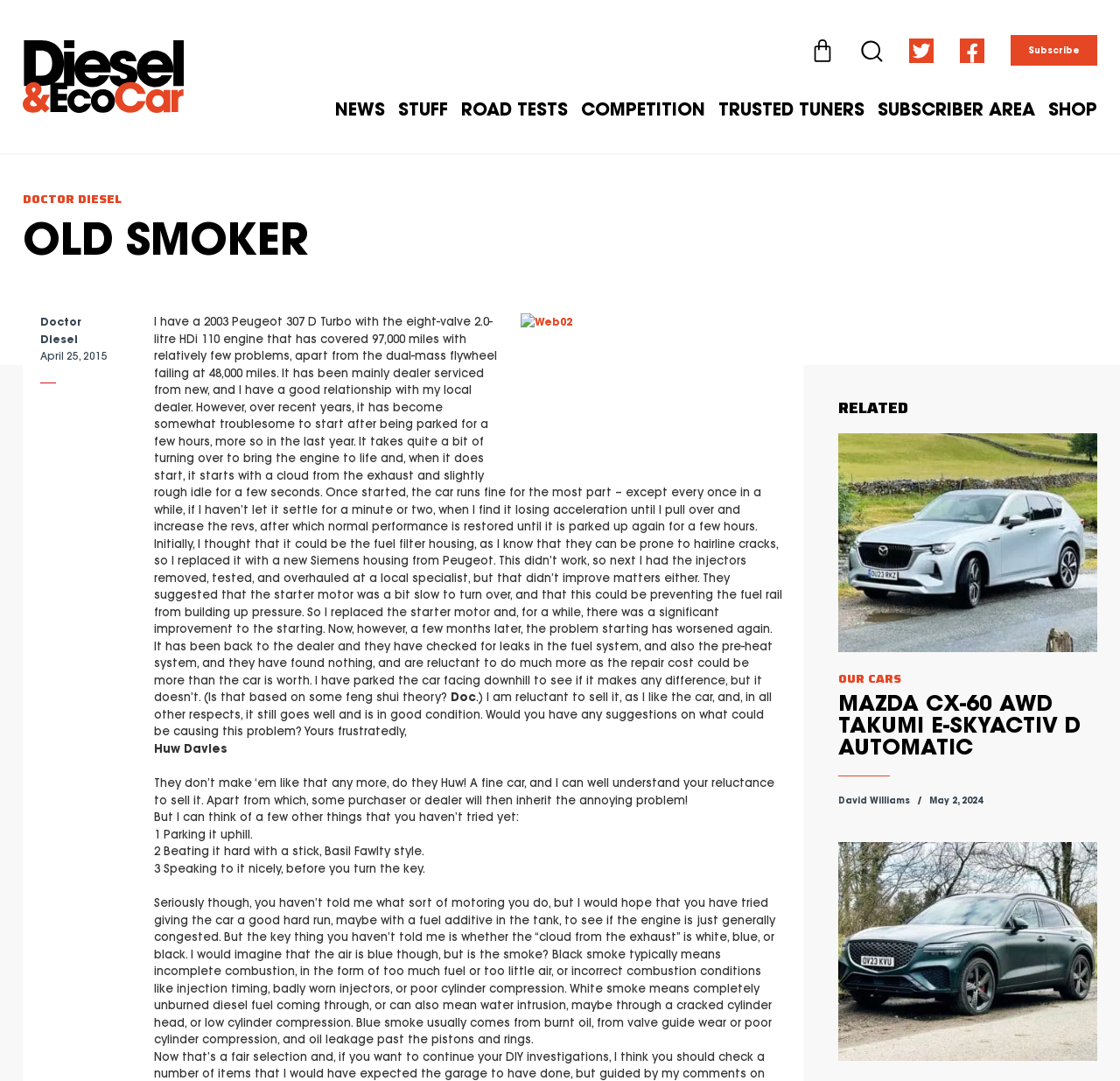Provide the bounding box coordinates for the UI element that is described as: "Road Tests".

[0.412, 0.093, 0.507, 0.109]